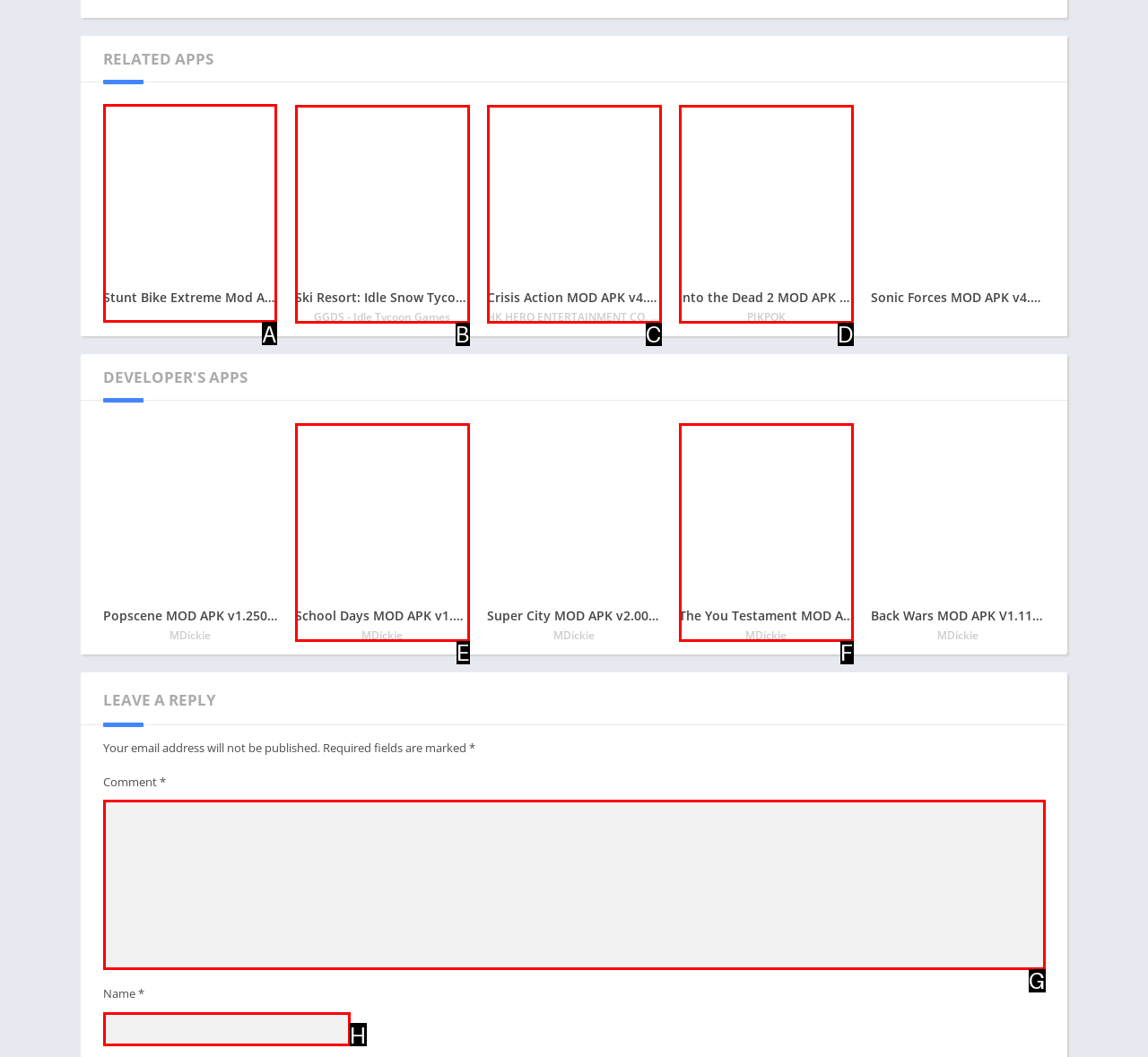For the task: Click on Stunt Bike Extreme Mod Apk Latest 2024, tell me the letter of the option you should click. Answer with the letter alone.

A